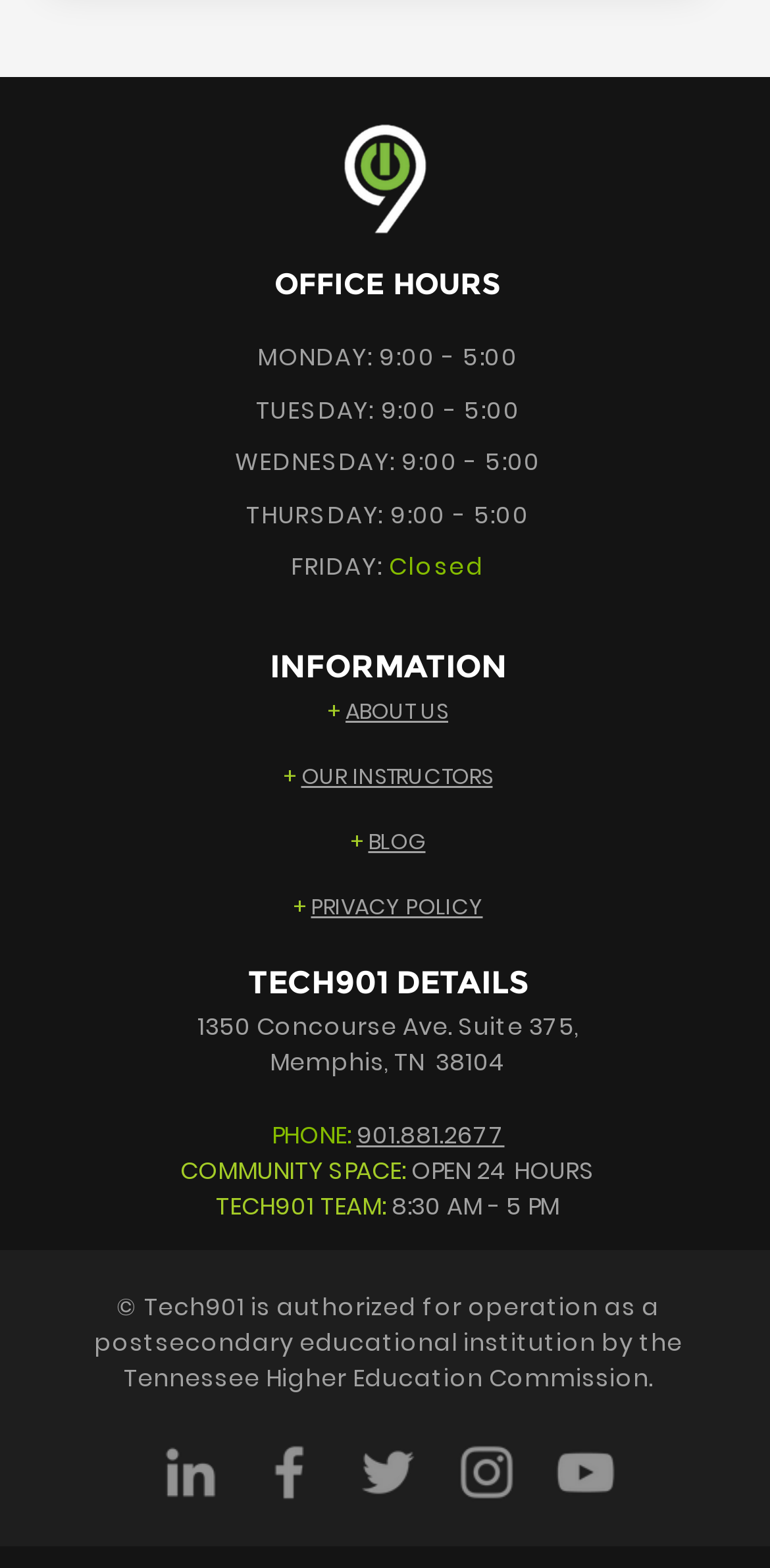What is the name of the institution?
Refer to the image and answer the question using a single word or phrase.

Tech901